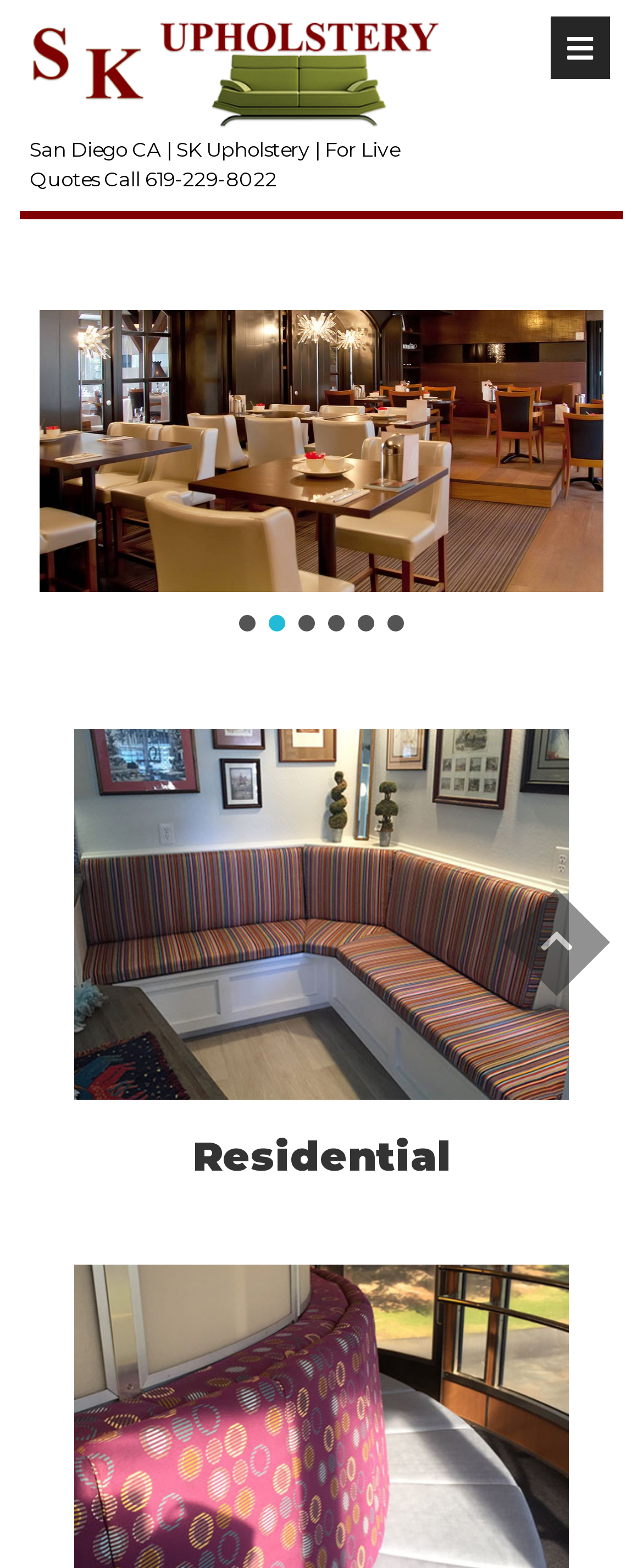Determine the bounding box coordinates of the clickable region to execute the instruction: "Click on Hair Removal". The coordinates should be four float numbers between 0 and 1, denoted as [left, top, right, bottom].

None